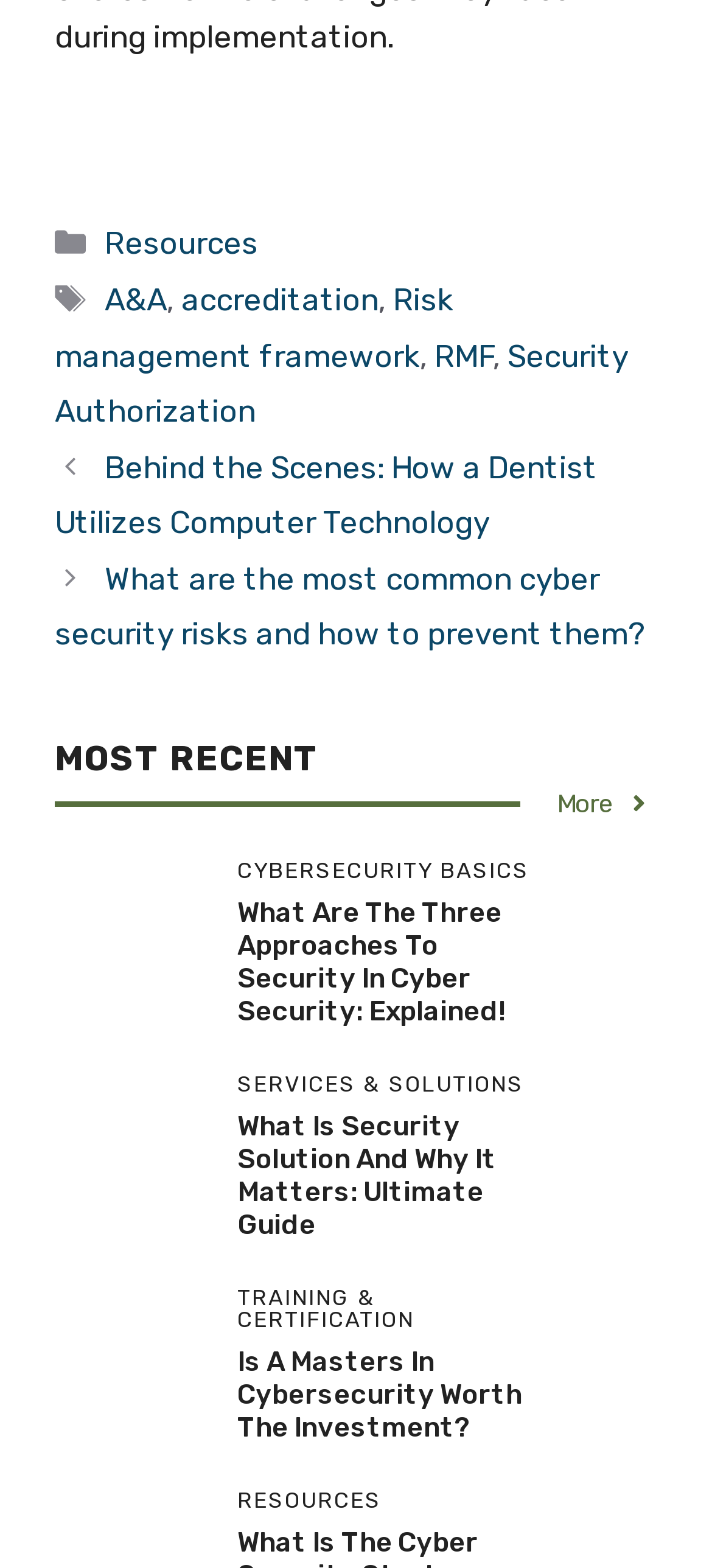What is the last section listed on the webpage?
Please answer the question with a single word or phrase, referencing the image.

RESOURCES